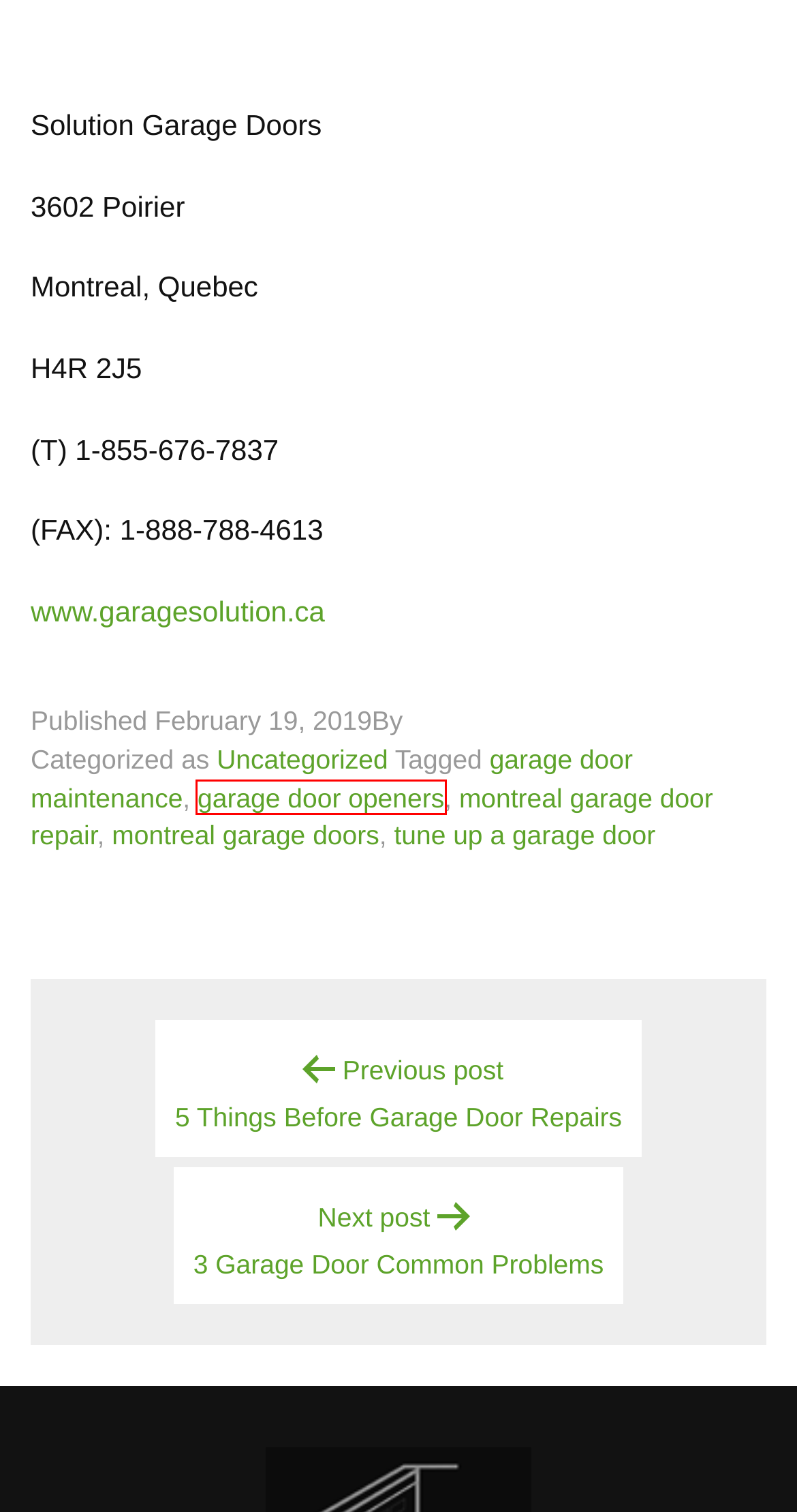You have a screenshot of a webpage with a red rectangle bounding box. Identify the best webpage description that corresponds to the new webpage after clicking the element within the red bounding box. Here are the candidates:
A. montreal garage door repair Archives - Garage Solution Blog
B. Uncategorized Archives - Garage Solution Blog
C. 5 Things Before Garage Door Repairs - Garage Solution Blog
D. montreal garage doors Archives - Garage Solution Blog
E. garage door openers Archives - Garage Solution Blog
F. garage door maintenance Archives - Garage Solution Blog
G. 3 Garage Door Common Problems - Garage Solution Blog
H. tune up a garage door Archives - Garage Solution Blog

E